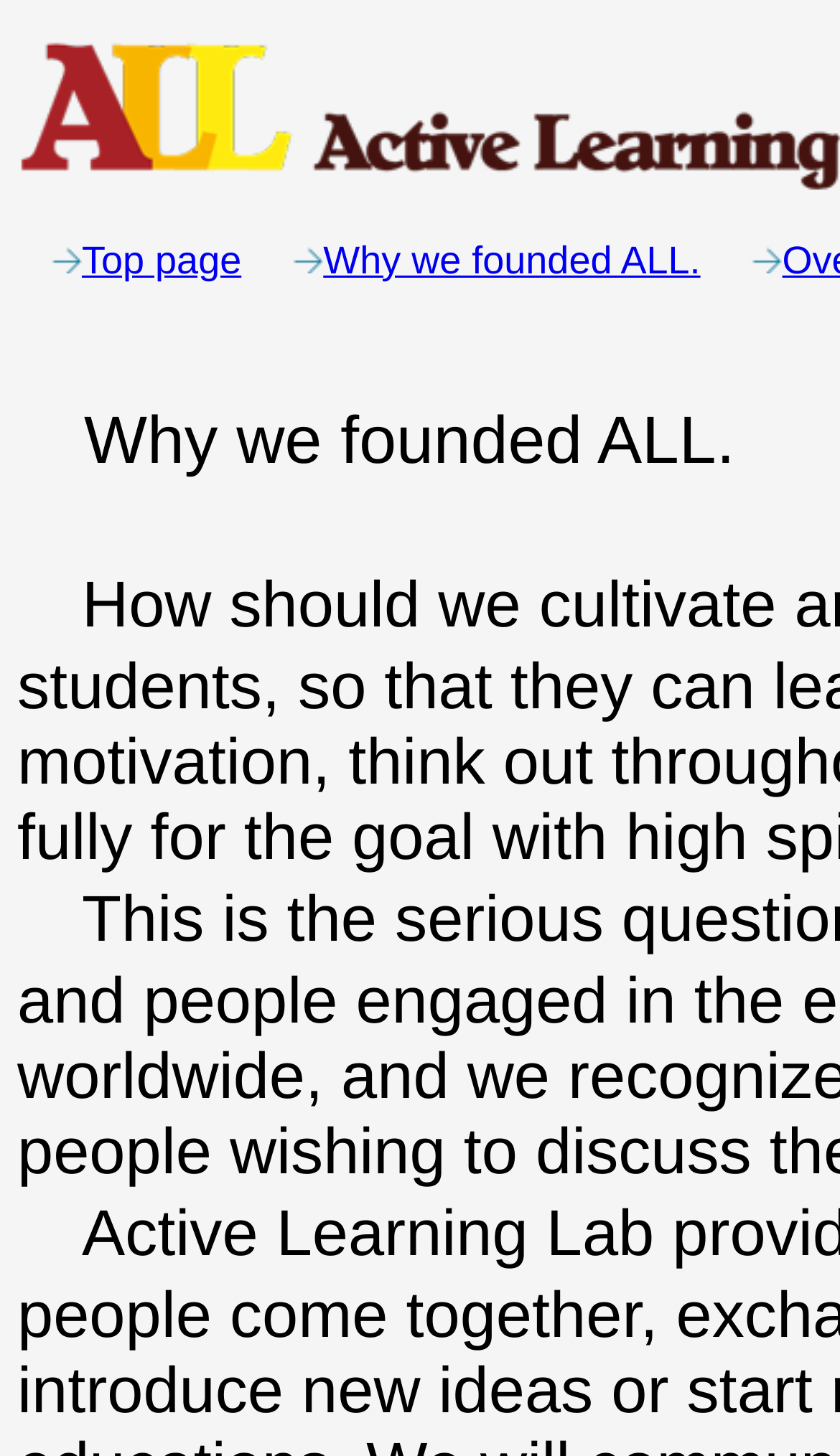Give a one-word or short-phrase answer to the following question: 
How many images are associated with the second link?

2